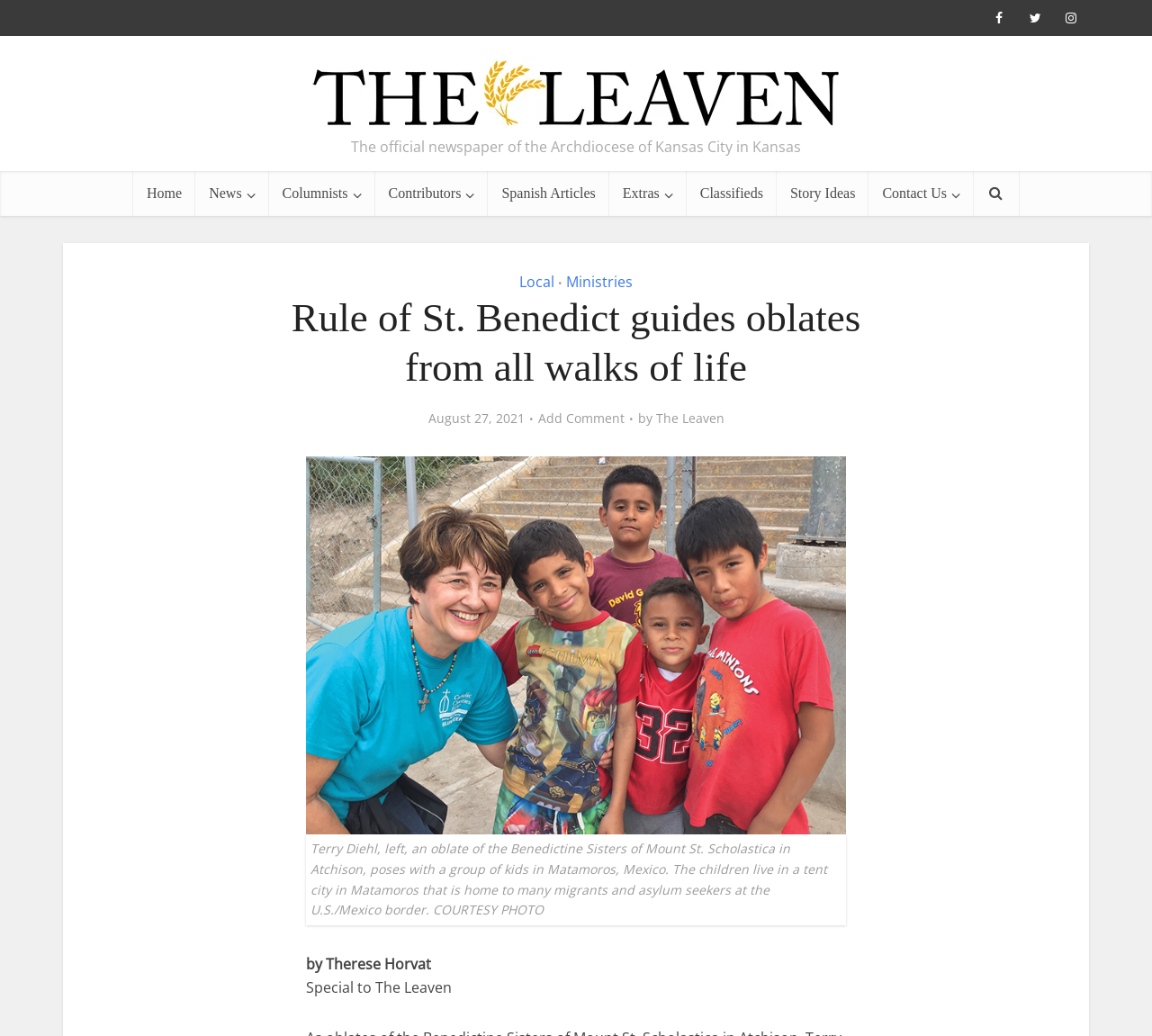Indicate the bounding box coordinates of the element that needs to be clicked to satisfy the following instruction: "Click on the Home link". The coordinates should be four float numbers between 0 and 1, i.e., [left, top, right, bottom].

[0.116, 0.165, 0.17, 0.209]